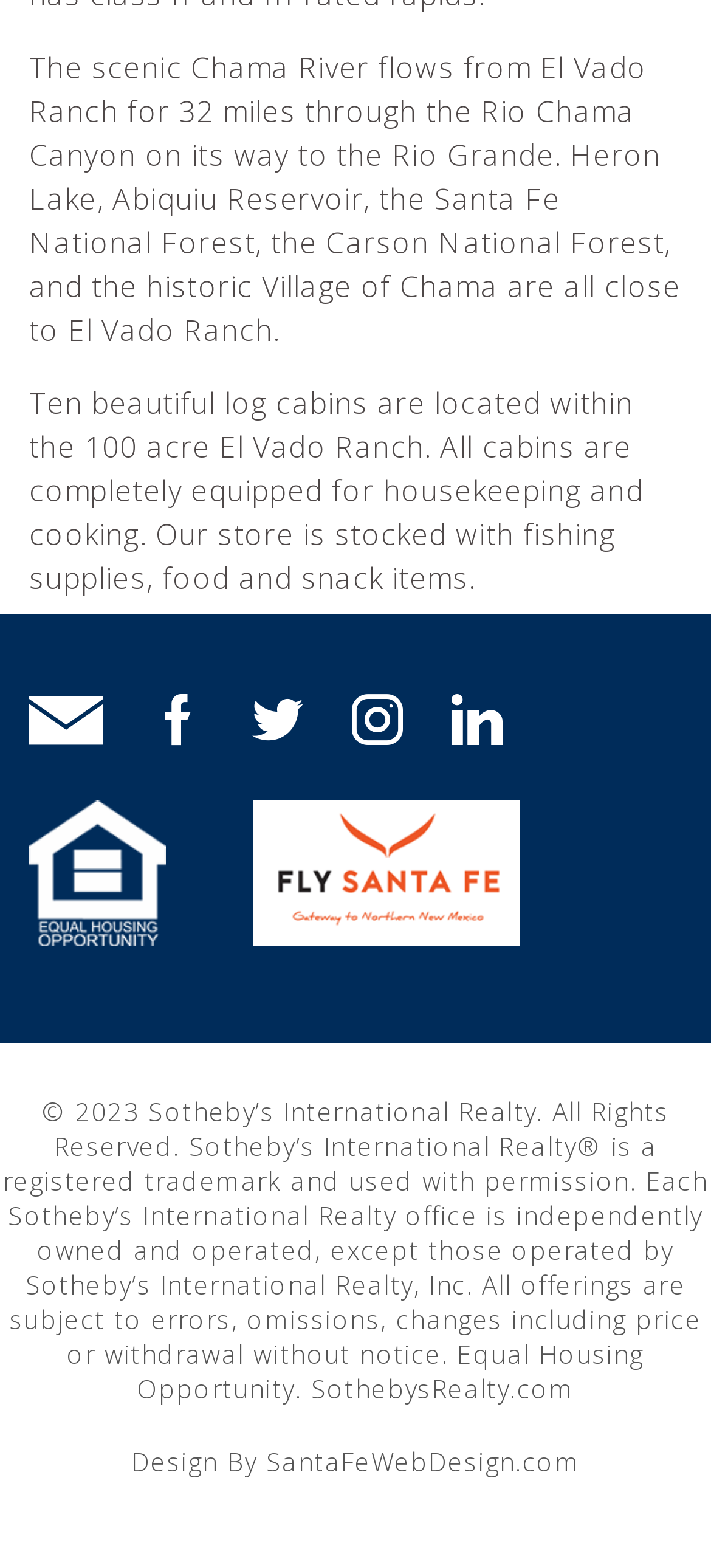Using the elements shown in the image, answer the question comprehensively: What is the name of the realty company mentioned on this webpage?

The StaticText element at the bottom of the webpage mentions 'Sotheby’s International Realty' as the company that owns the trademark and operates the realty office.